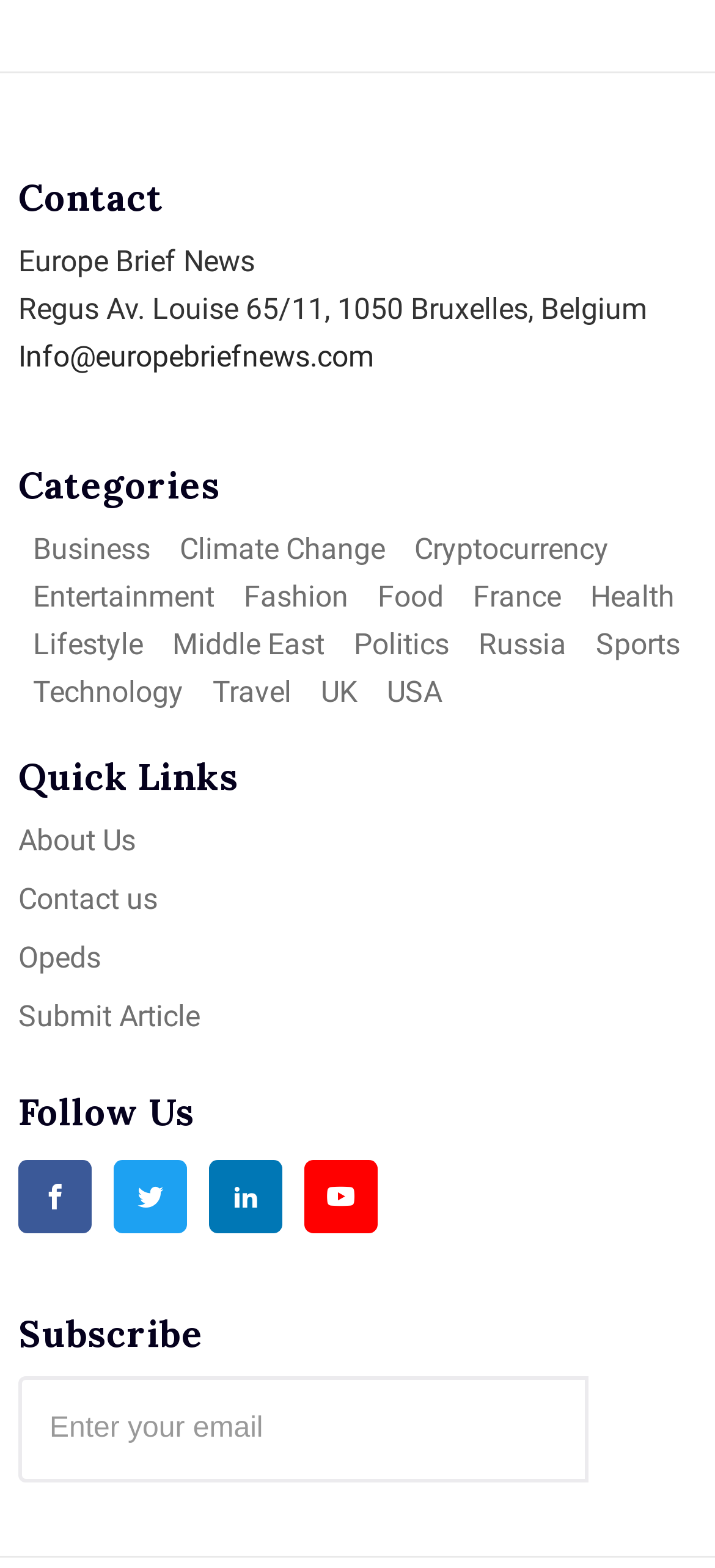Please answer the following question using a single word or phrase: 
How many social media platforms can you follow?

4